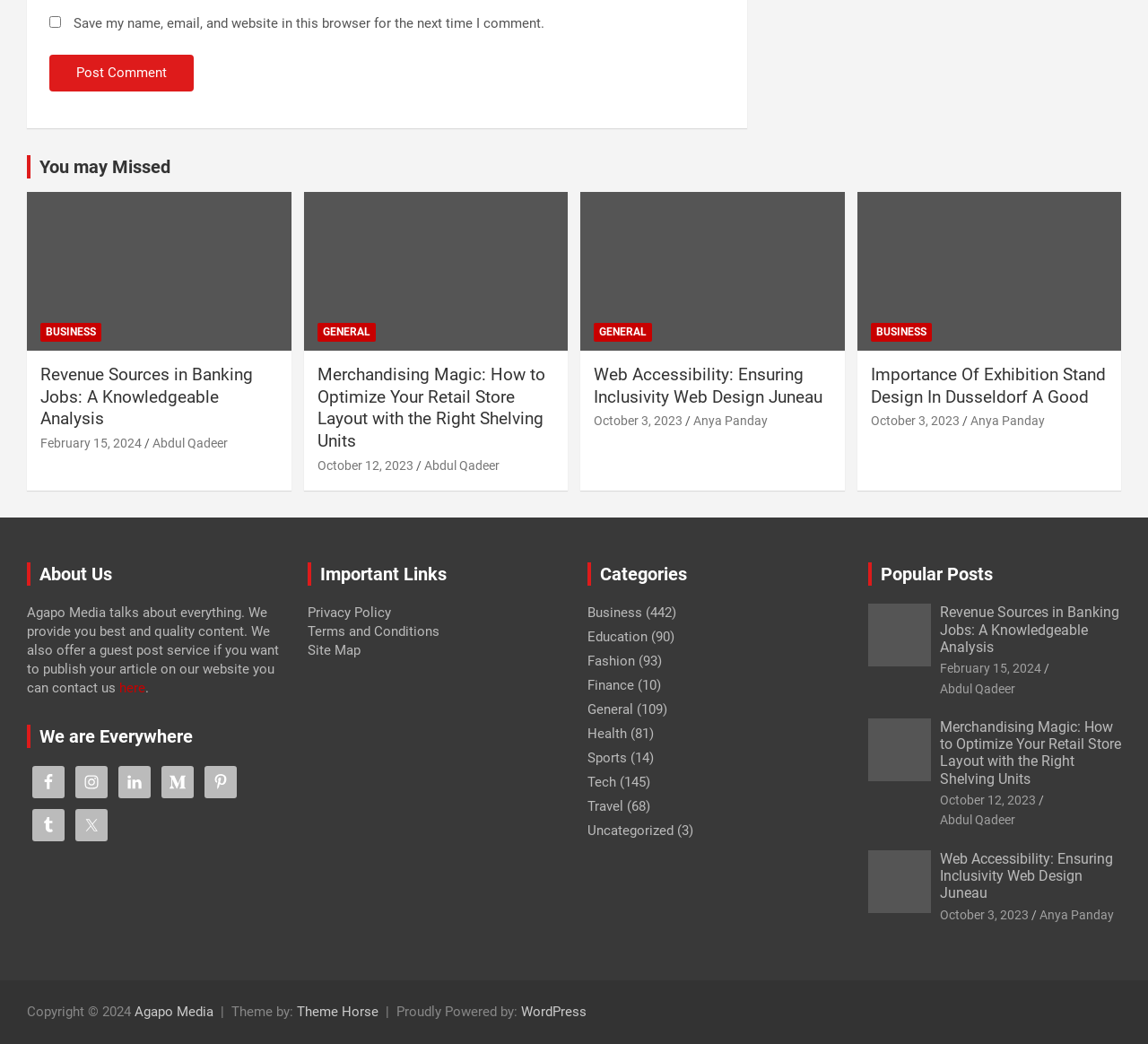Determine the bounding box coordinates of the UI element described below. Use the format (top-left x, top-left y, bottom-right x, bottom-right y) with floating point numbers between 0 and 1: Instagram

[0.066, 0.734, 0.094, 0.765]